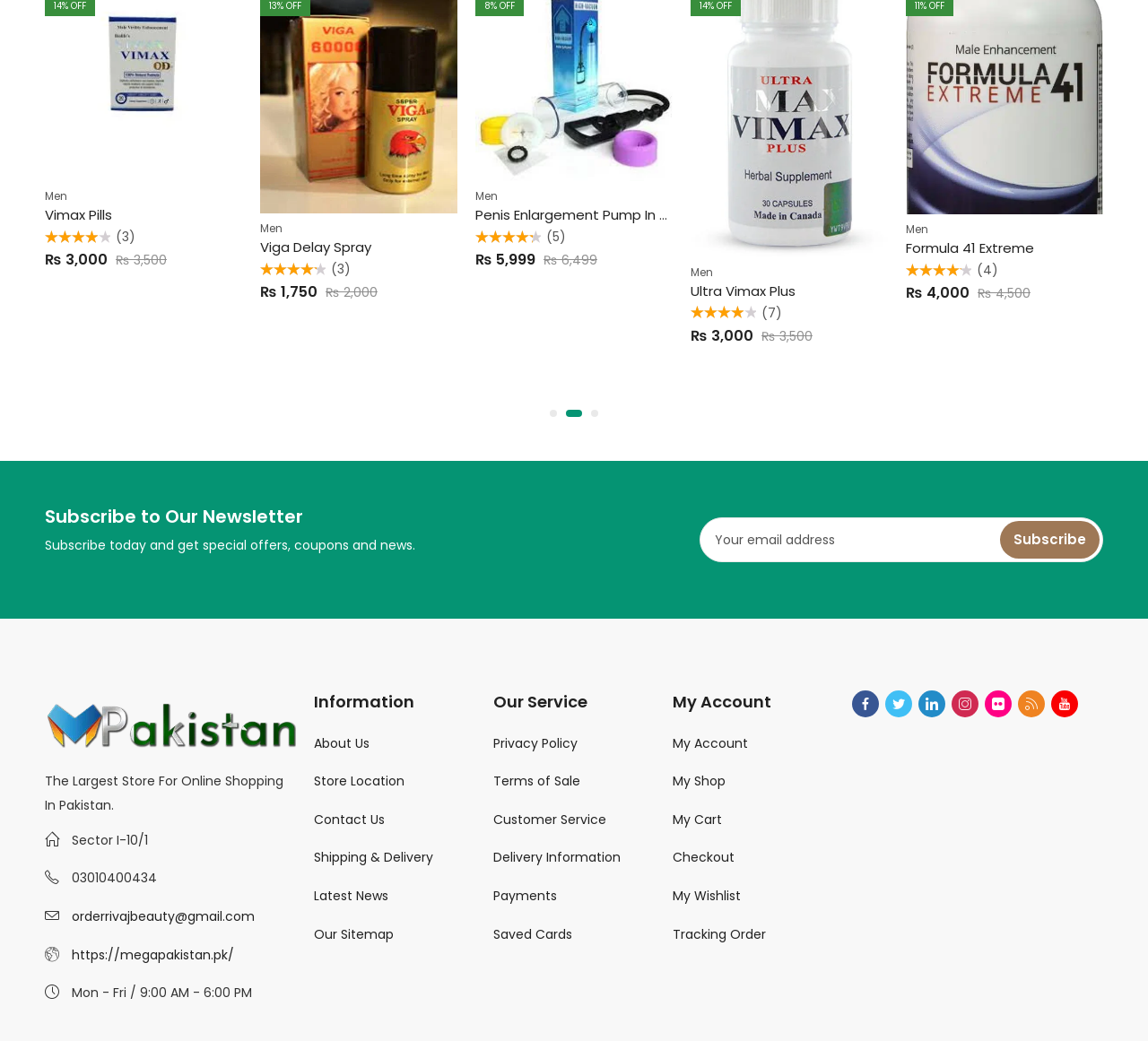Locate the bounding box coordinates of the UI element described by: "Latest News". Provide the coordinates as four float numbers between 0 and 1, formatted as [left, top, right, bottom].

[0.273, 0.852, 0.338, 0.869]